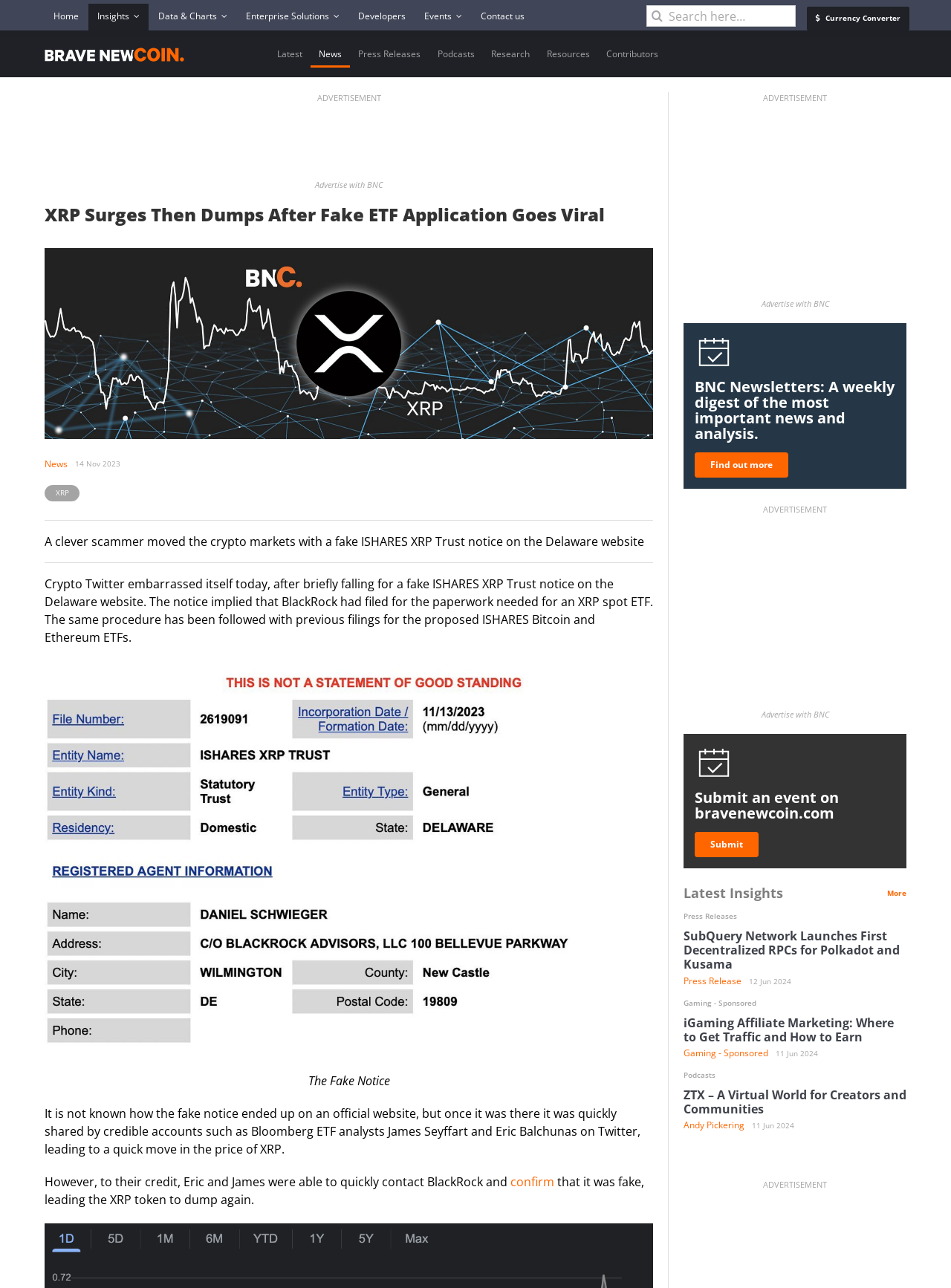Determine the bounding box coordinates of the section I need to click to execute the following instruction: "Check the currency converter". Provide the coordinates as four float numbers between 0 and 1, i.e., [left, top, right, bottom].

[0.849, 0.005, 0.957, 0.024]